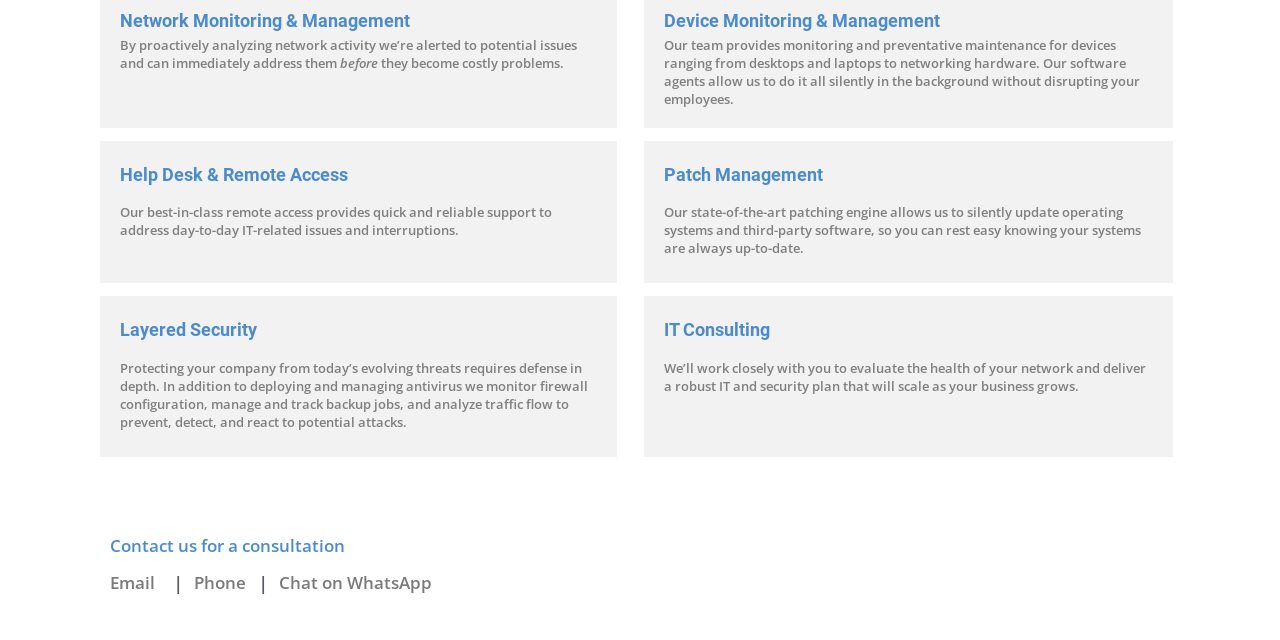Please provide the bounding box coordinates in the format (top-left x, top-left y, bottom-right x, bottom-right y). Remember, all values are floating point numbers between 0 and 1. What is the bounding box coordinate of the region described as: Chat on WhatsApp

[0.218, 0.892, 0.337, 0.928]